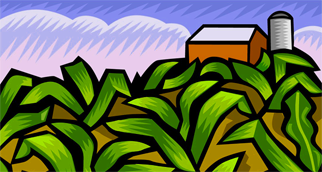Present an elaborate depiction of the scene captured in the image.

The image features a vibrant, stylized illustration of lush green cornfields, showcasing their prominent, flowing leaves that dominate the foreground. In the background, a classic red barn stands tall, its white roof contrasting against the blue sky. A silvery silo accompanies the barn, highlighting the agricultural setting. The artwork captures the essence of rural life and the significance of farming in the Midwest, particularly in Iowa, where agriculture plays a vital role in the local economy and culture. The bold colors and graphic design evoke a sense of vitality and growth, symbolizing the abundance of crops and the hard work of farmers.